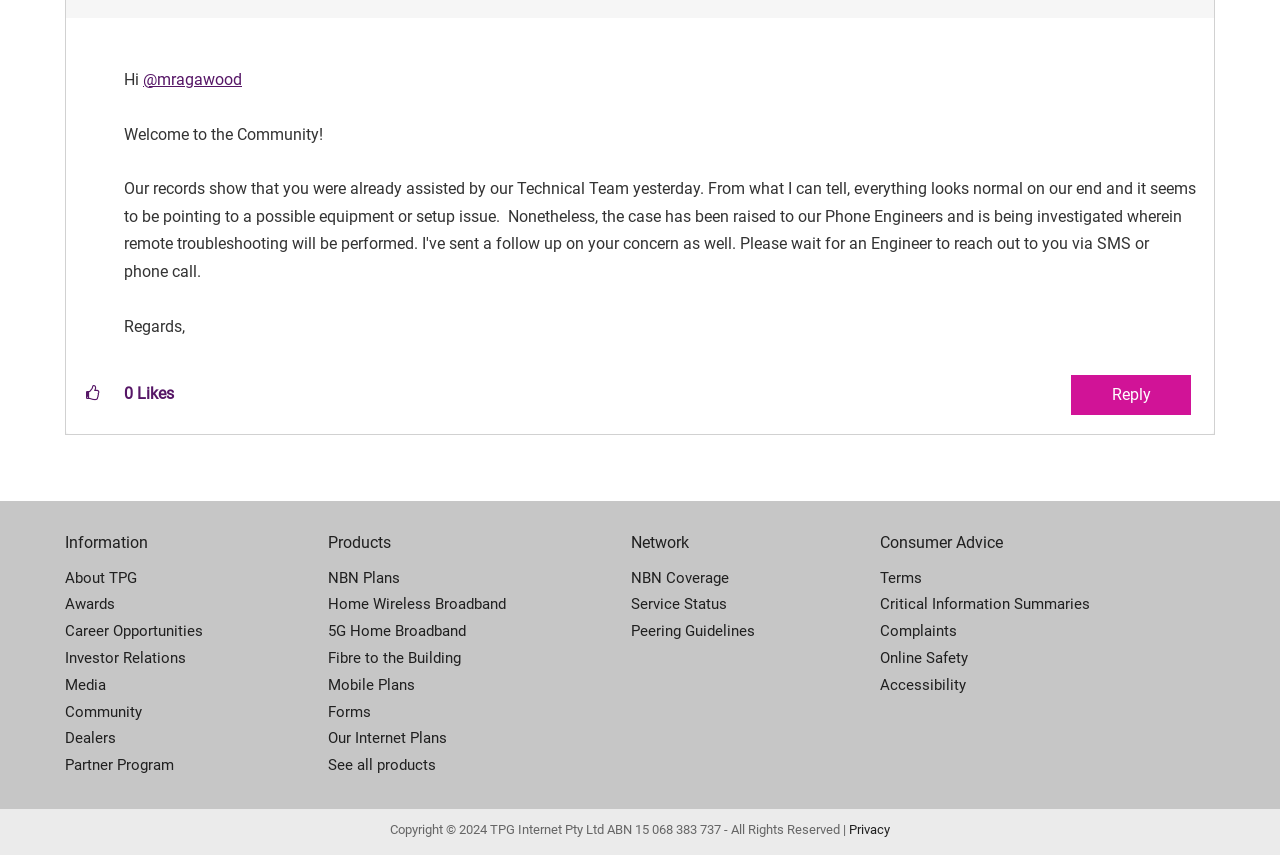Please identify the bounding box coordinates of the element that needs to be clicked to perform the following instruction: "Check the service status".

[0.493, 0.692, 0.688, 0.723]